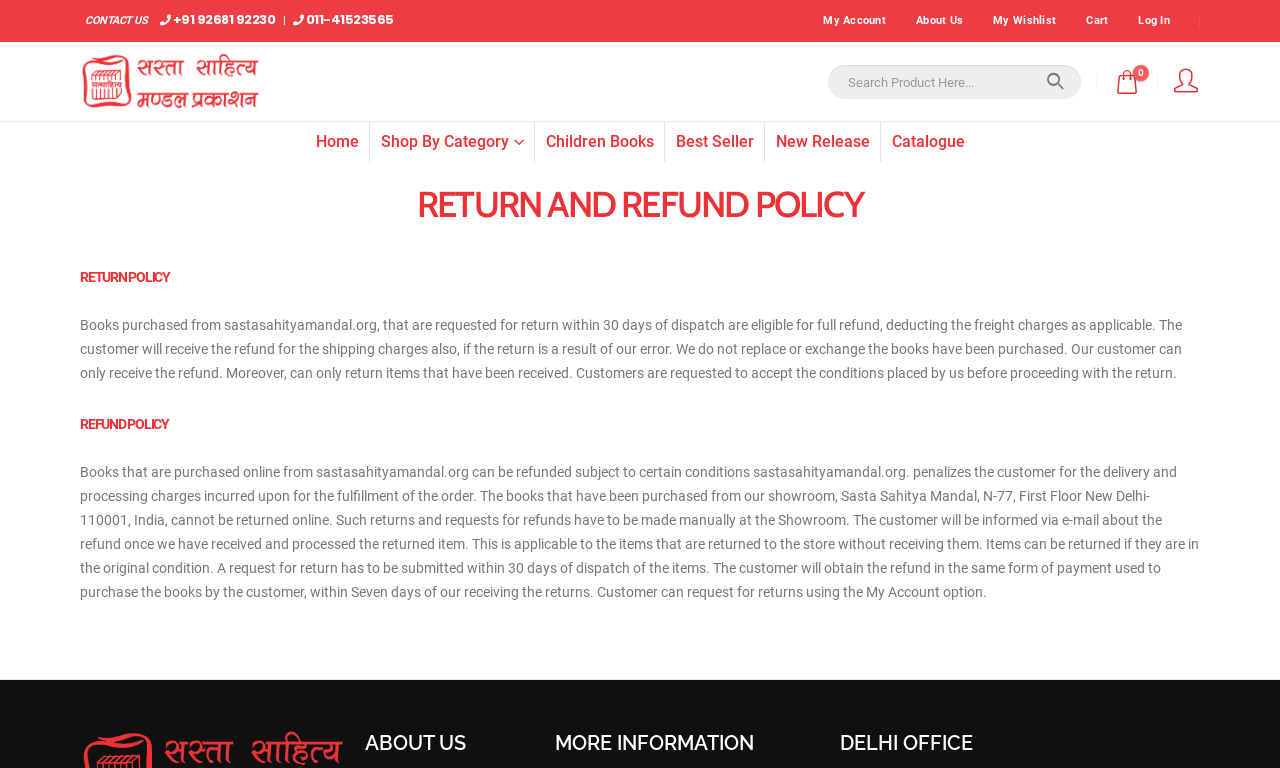Extract the top-level heading from the webpage and provide its text.

RETURN AND REFUND POLICY